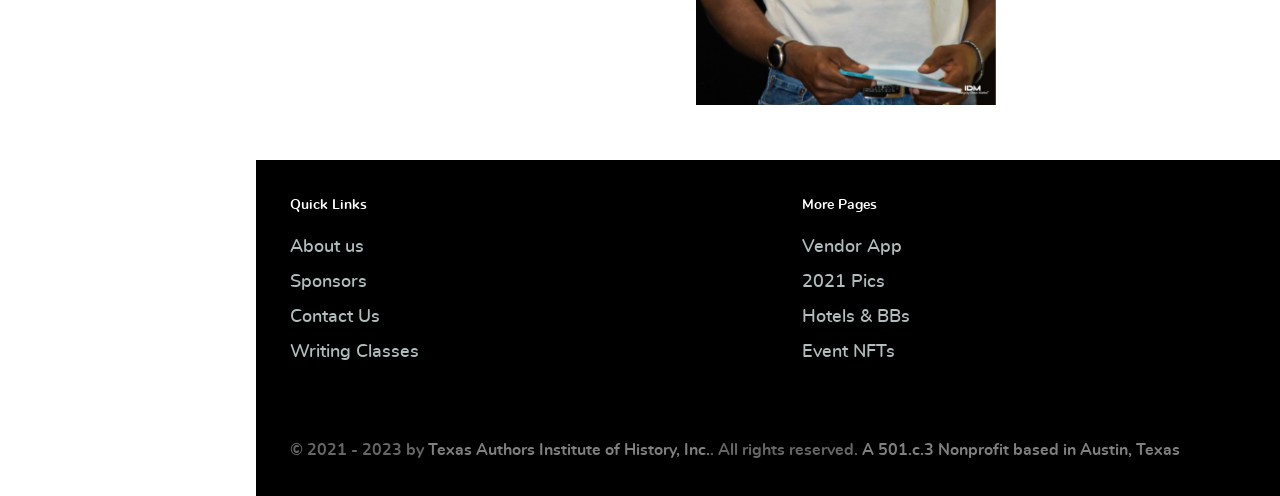Predict the bounding box coordinates of the area that should be clicked to accomplish the following instruction: "Click on About us". The bounding box coordinates should consist of four float numbers between 0 and 1, i.e., [left, top, right, bottom].

[0.227, 0.479, 0.284, 0.515]